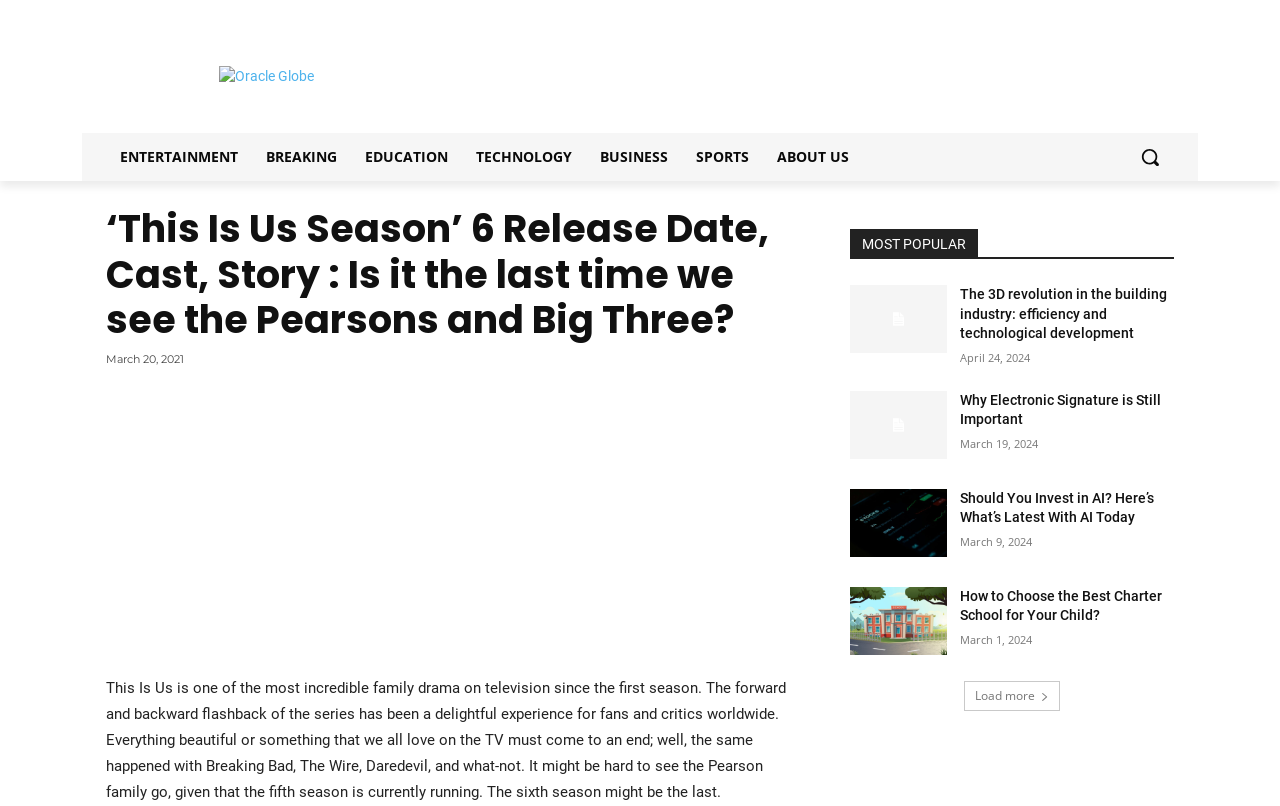What type of articles are listed under 'MOST POPULAR'?
Please give a detailed and elaborate answer to the question based on the image.

The 'MOST POPULAR' section lists articles with diverse topics, including 'The 3D revolution in the building industry', 'Why Electronic Signature is Still Important', 'Should You Invest in AI?', and 'How to Choose the Best Charter School for Your Child?', which suggests that the website covers a wide range of topics.